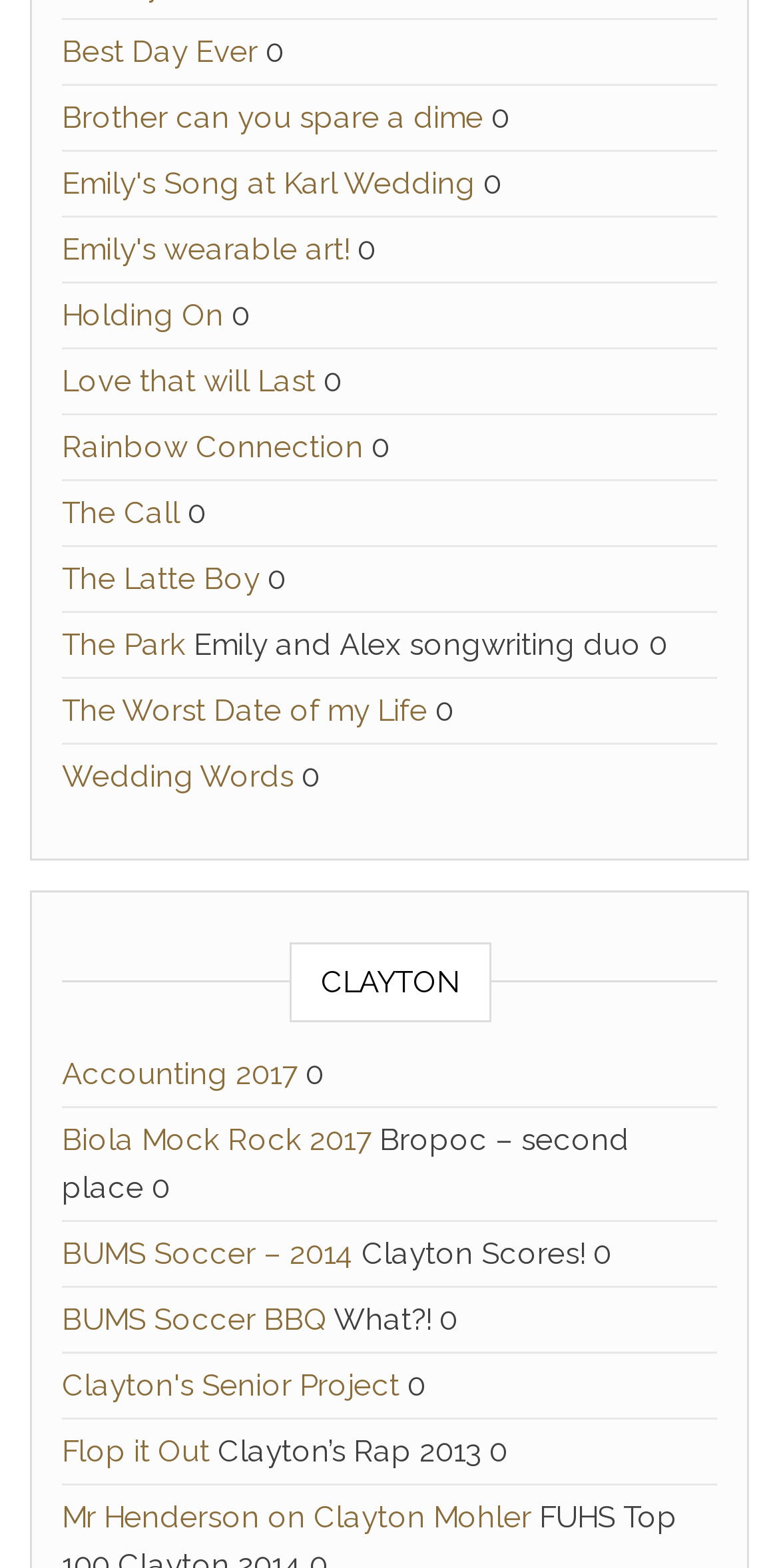Determine the bounding box coordinates of the clickable element necessary to fulfill the instruction: "Check out 'The Latte Boy'". Provide the coordinates as four float numbers within the 0 to 1 range, i.e., [left, top, right, bottom].

[0.079, 0.358, 0.333, 0.381]